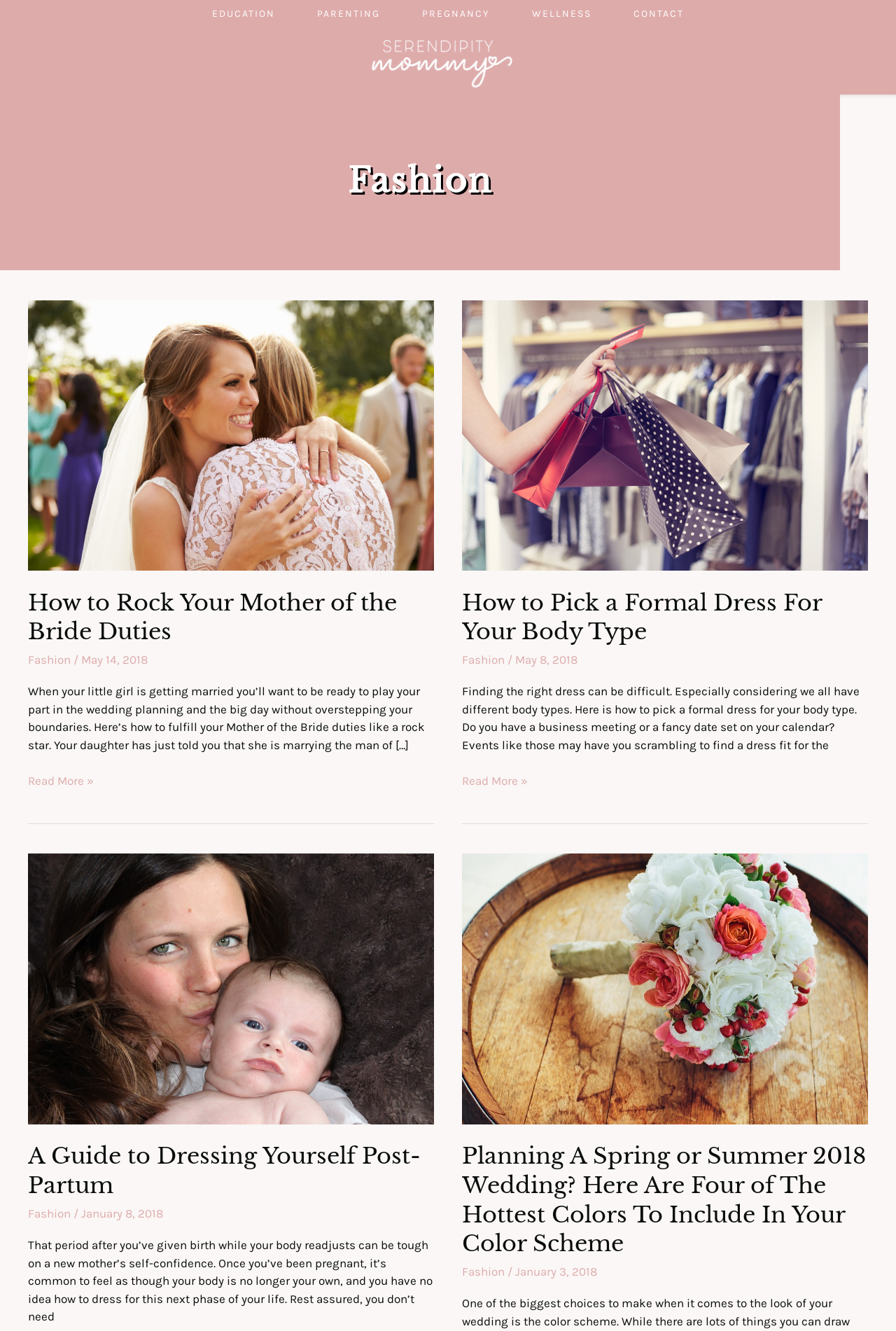Please predict the bounding box coordinates of the element's region where a click is necessary to complete the following instruction: "Visit Serendipity Mommy". The coordinates should be represented by four float numbers between 0 and 1, i.e., [left, top, right, bottom].

[0.415, 0.042, 0.572, 0.052]